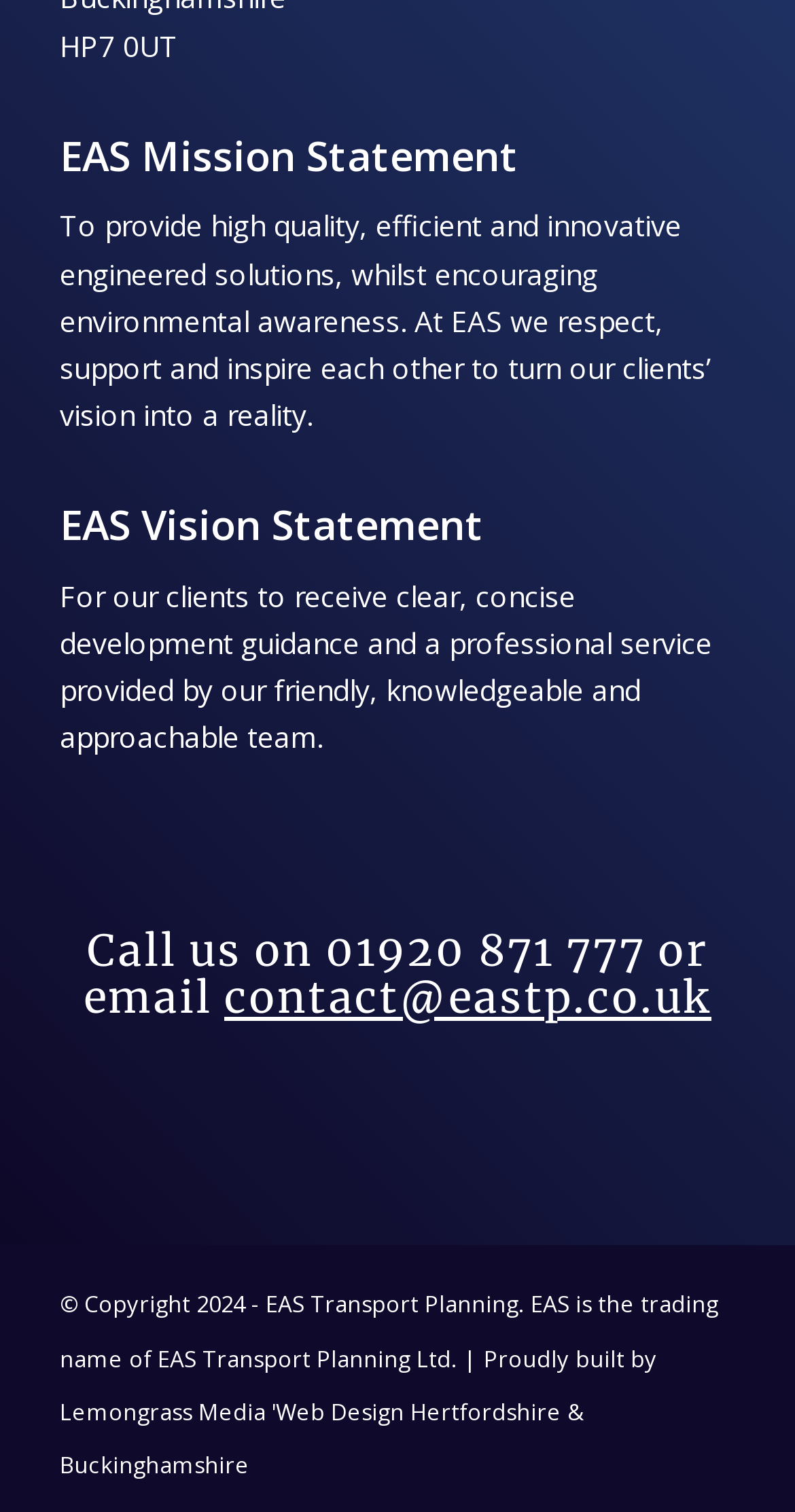Find the bounding box coordinates for the HTML element described in this sentence: "'Web Design Hertfordshire & Buckinghamshire". Provide the coordinates as four float numbers between 0 and 1, in the format [left, top, right, bottom].

[0.075, 0.923, 0.737, 0.979]